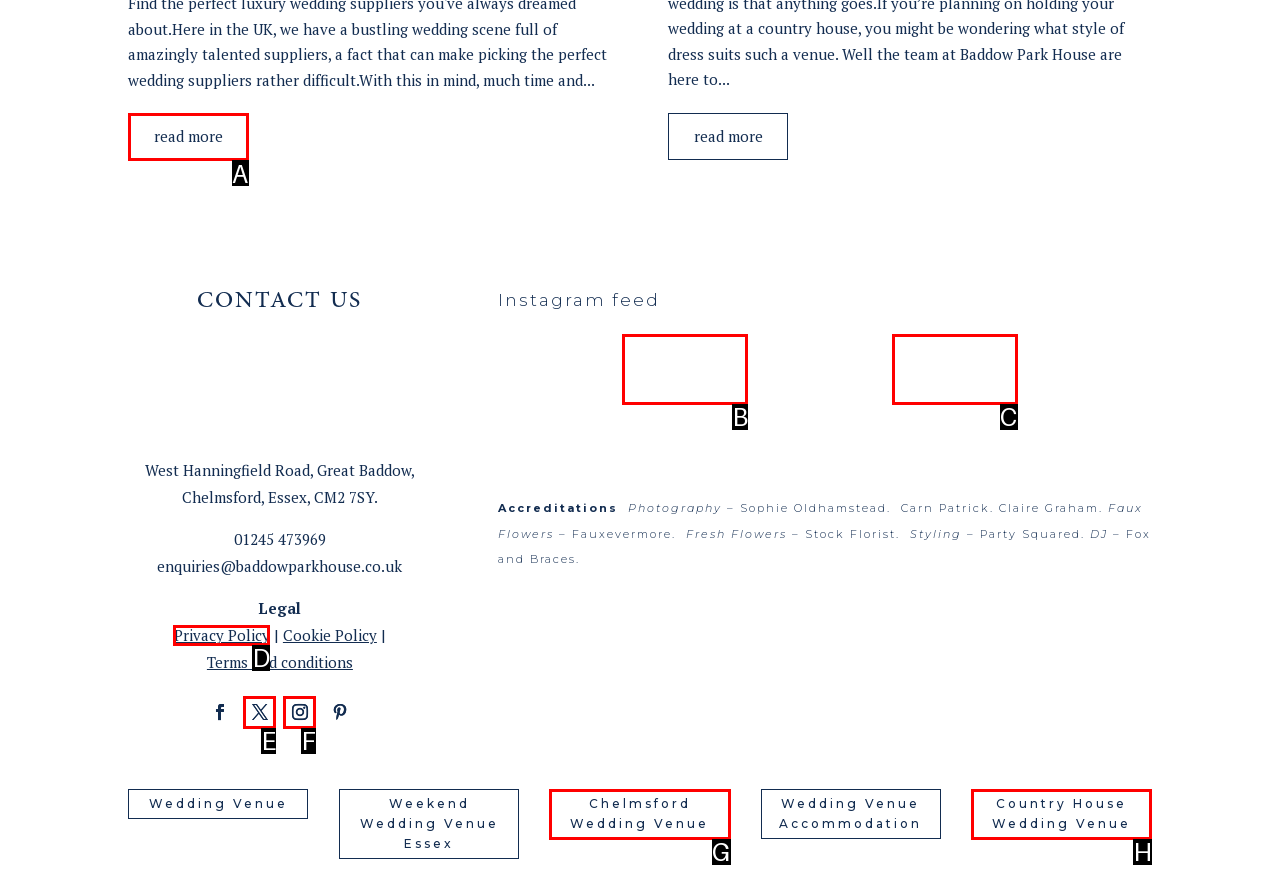Determine which option fits the following description: Country House Wedding Venue
Answer with the corresponding option's letter directly.

H